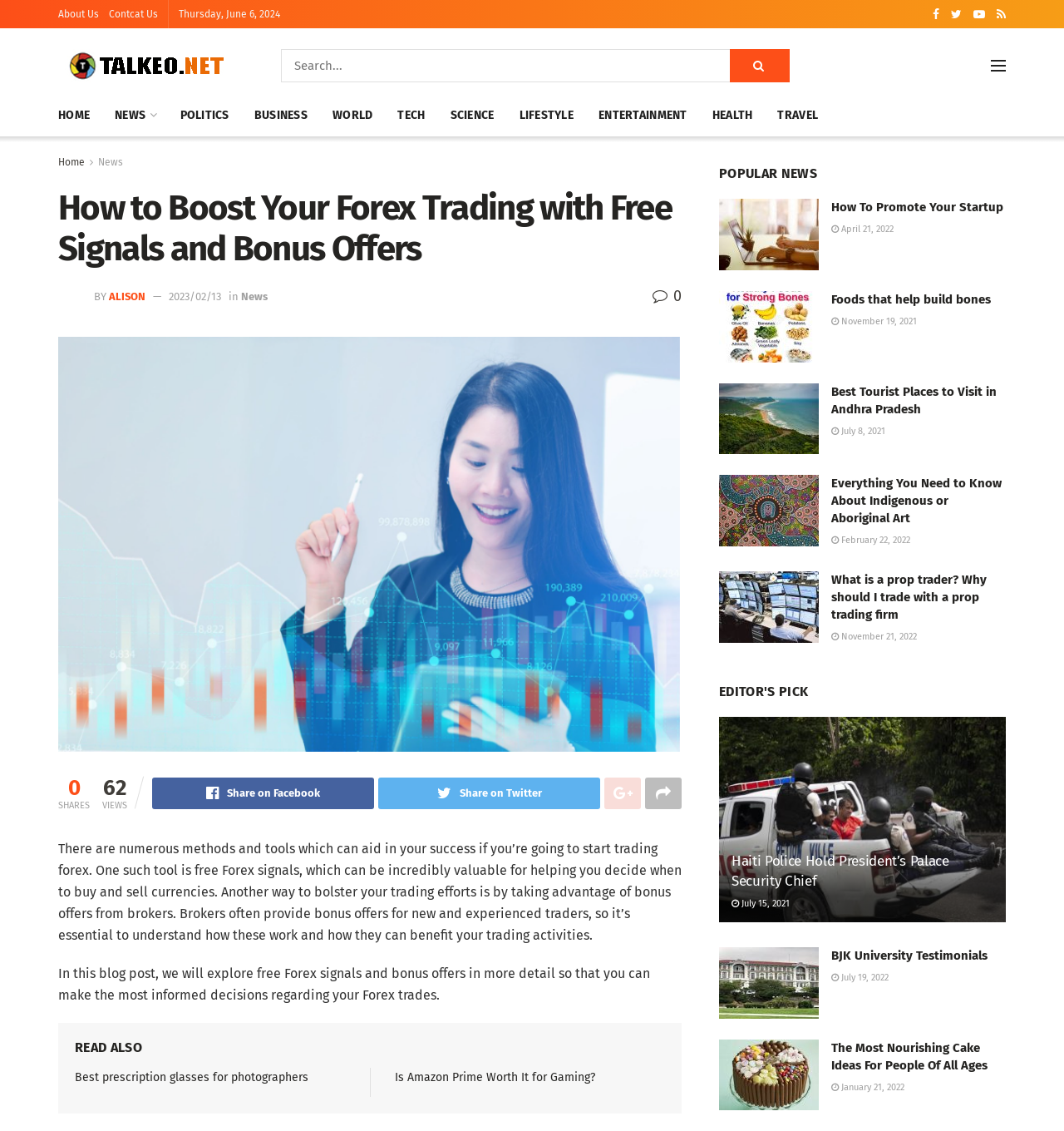Identify the bounding box of the UI element that matches this description: "Home".

[0.055, 0.091, 0.084, 0.112]